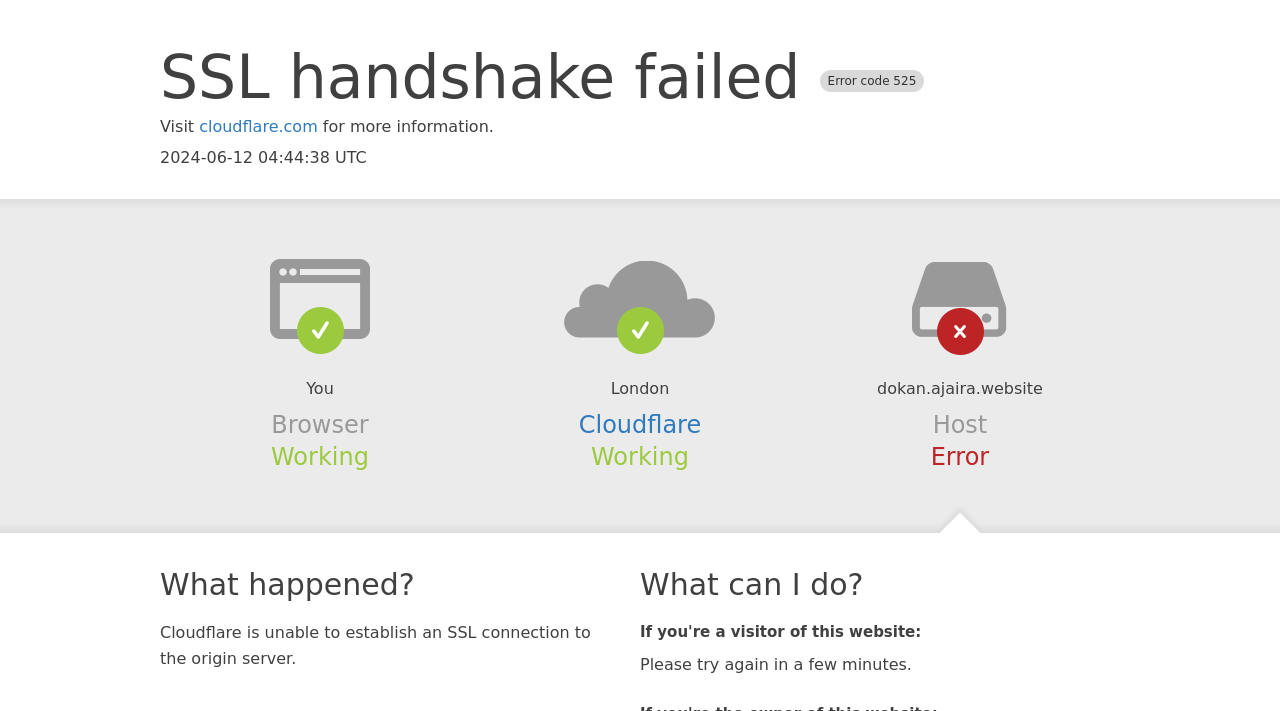Detail the various sections and features present on the webpage.

The webpage appears to be an error page, specifically a Cloudflare error page. At the top, there is a heading that reads "SSL handshake failed Error code 525". Below this heading, there is a link to Cloudflare's website, accompanied by a brief message that says "Visit cloudflare.com for more information."

To the right of this section, there is a timestamp "2024-06-12 04:44:38 UTC" indicating when the error occurred. 

Further down, there are three sections, each with a heading. The first section has a heading "Browser" and contains the text "Working" and "London". The second section has a heading "Cloudflare" and contains a link to Cloudflare's website, along with the text "Working". The third section has a heading "Host" and contains the text "dokan.ajaira.website" and "Error".

Below these sections, there is a heading "What happened?" followed by a paragraph of text that explains the error, stating that Cloudflare is unable to establish an SSL connection to the origin server.

Finally, there is a heading "What can I do?" followed by another heading "If you're a visitor of this website:" and a message that advises visitors to try again in a few minutes.